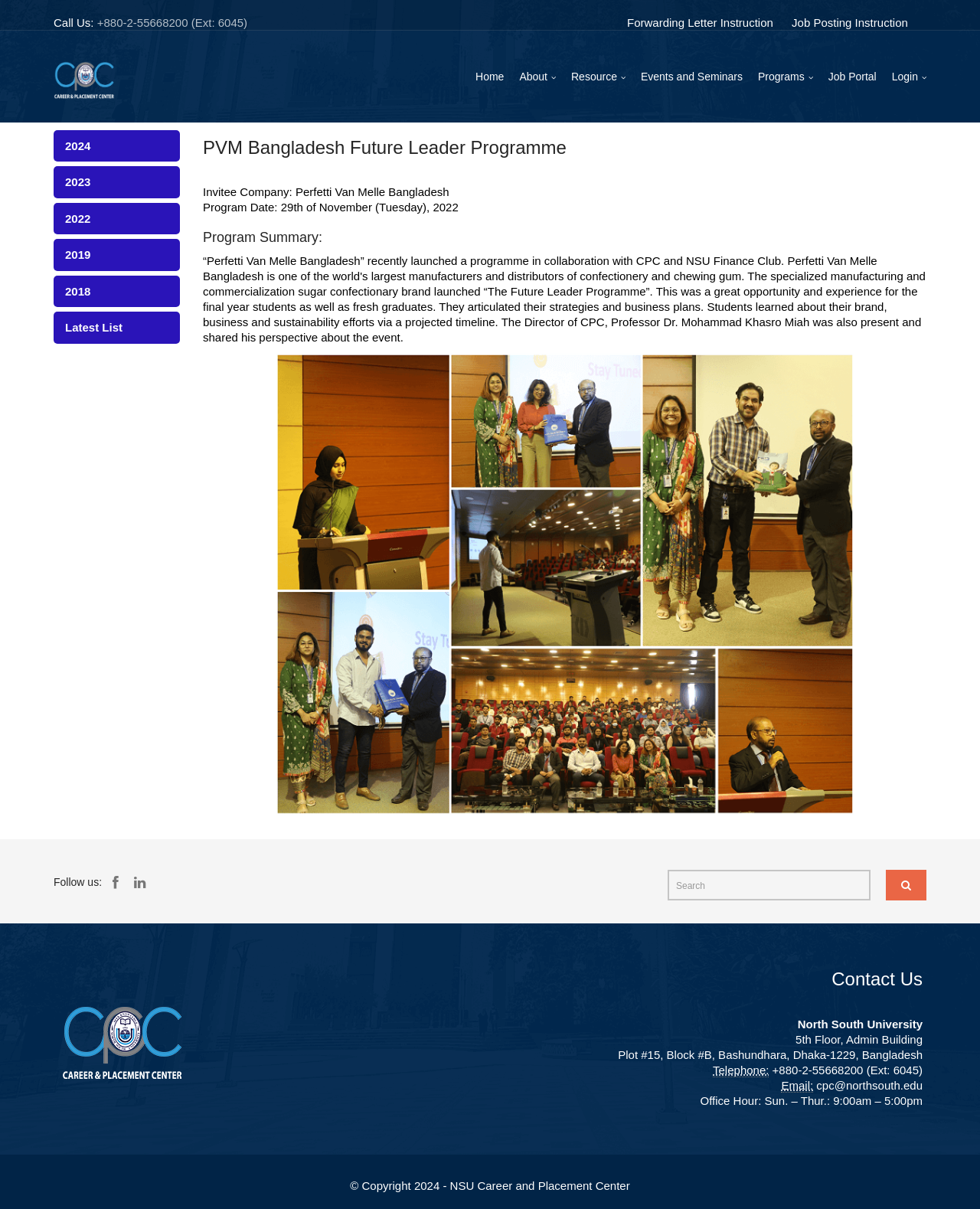What is the phone number to call?
Respond to the question with a single word or phrase according to the image.

+880-2-55668200 (Ext: 6045)